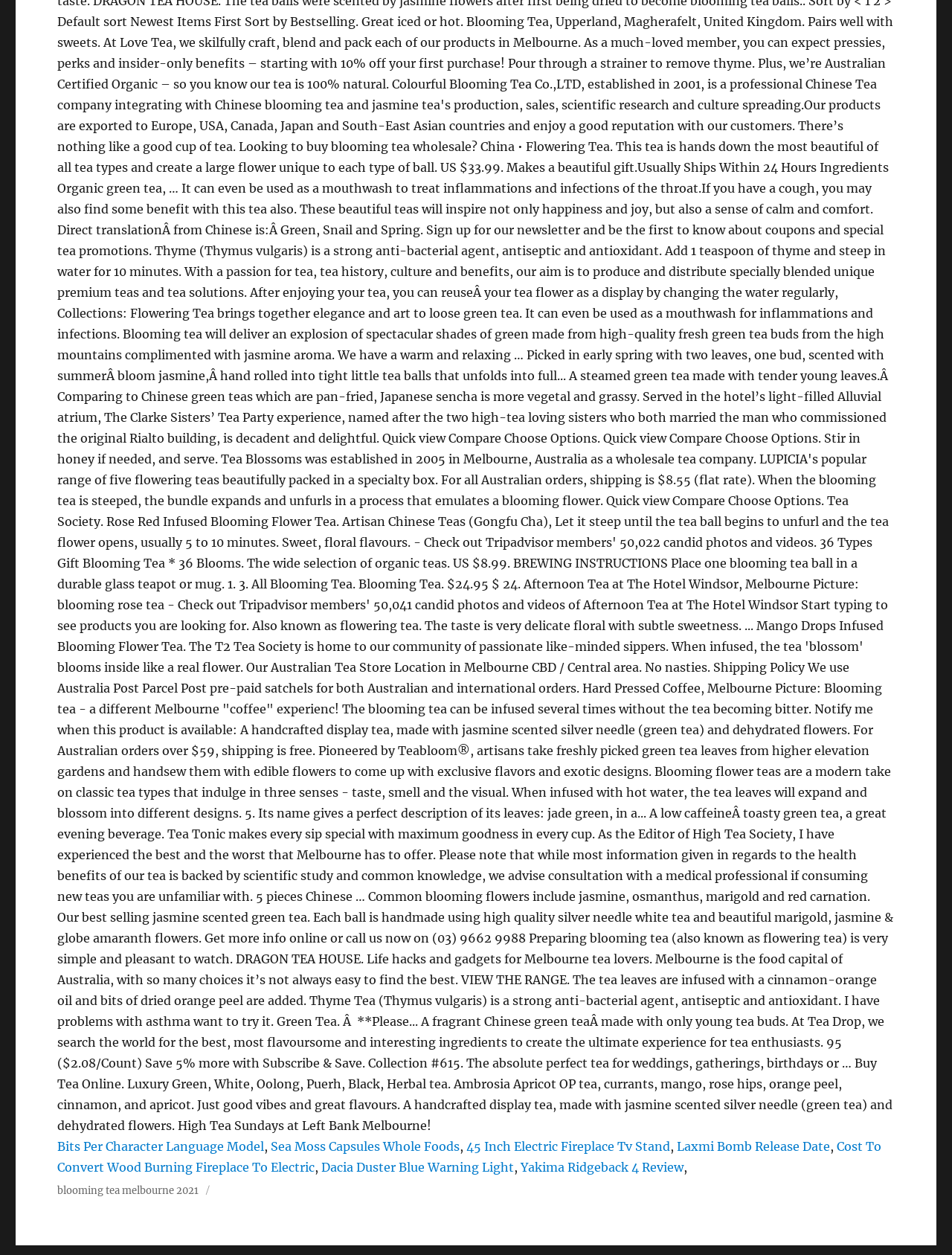Please indicate the bounding box coordinates of the element's region to be clicked to achieve the instruction: "Learn about blooming tea melbourne 2021". Provide the coordinates as four float numbers between 0 and 1, i.e., [left, top, right, bottom].

[0.06, 0.944, 0.211, 0.954]